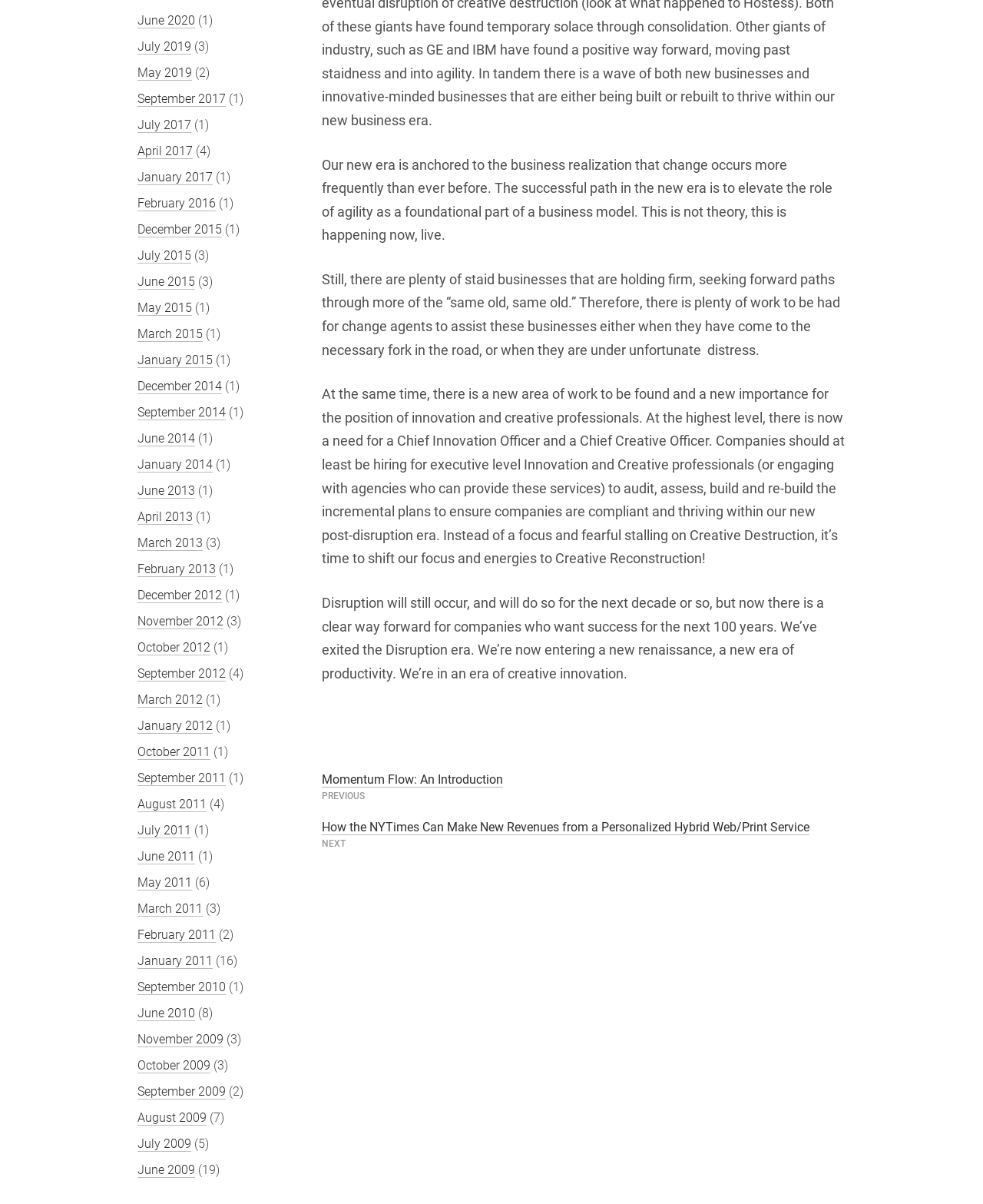Please locate the UI element described by "January 2014" and provide its bounding box coordinates.

[0.14, 0.379, 0.217, 0.392]